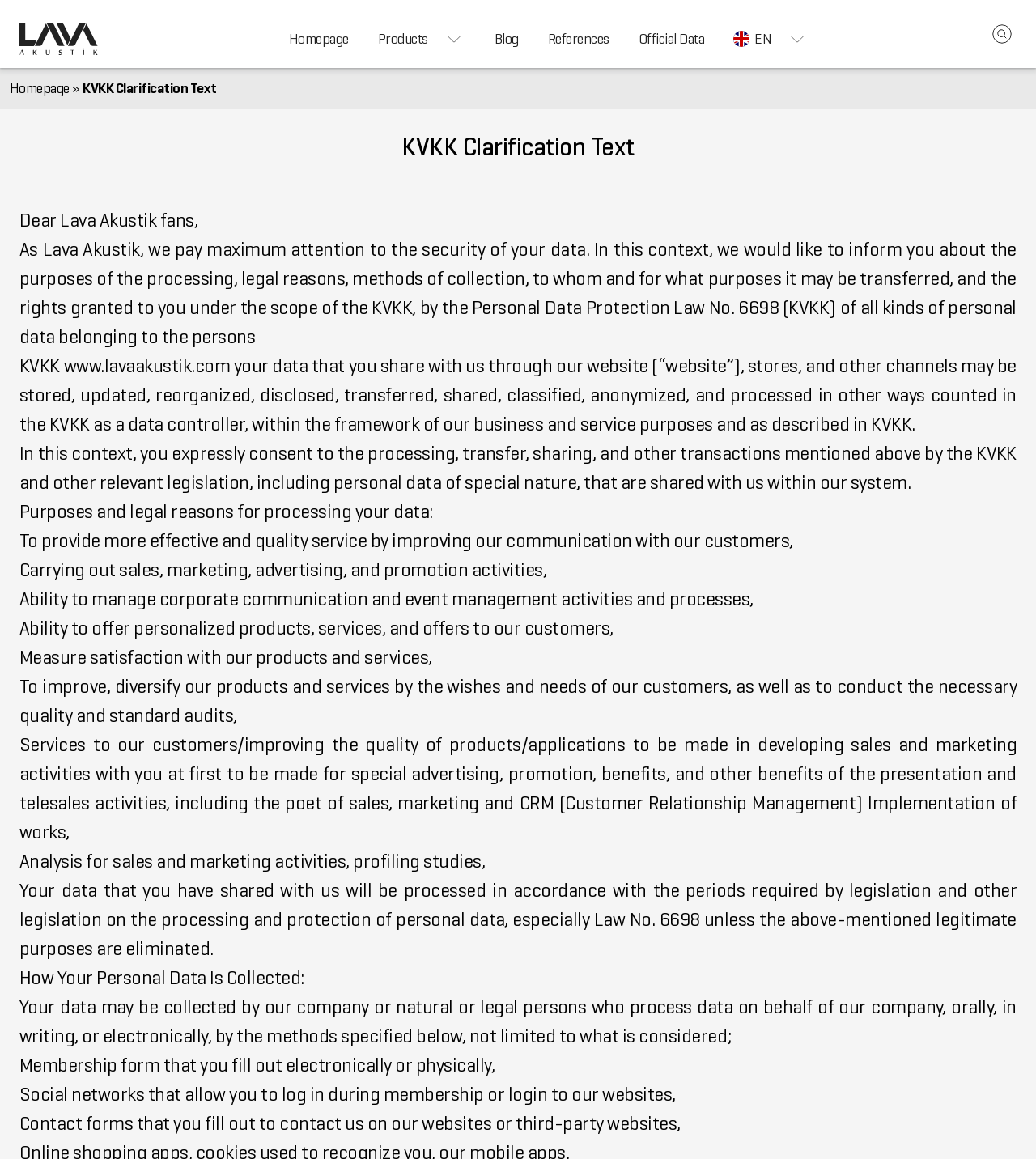Why does Lava Akustik collect personal data?
Please give a detailed and elaborate explanation in response to the question.

According to the webpage, Lava Akustik collects personal data to provide more effective and quality service, carry out sales and marketing activities, manage corporate communication, offer personalized products and services, measure customer satisfaction, and improve its products and services.